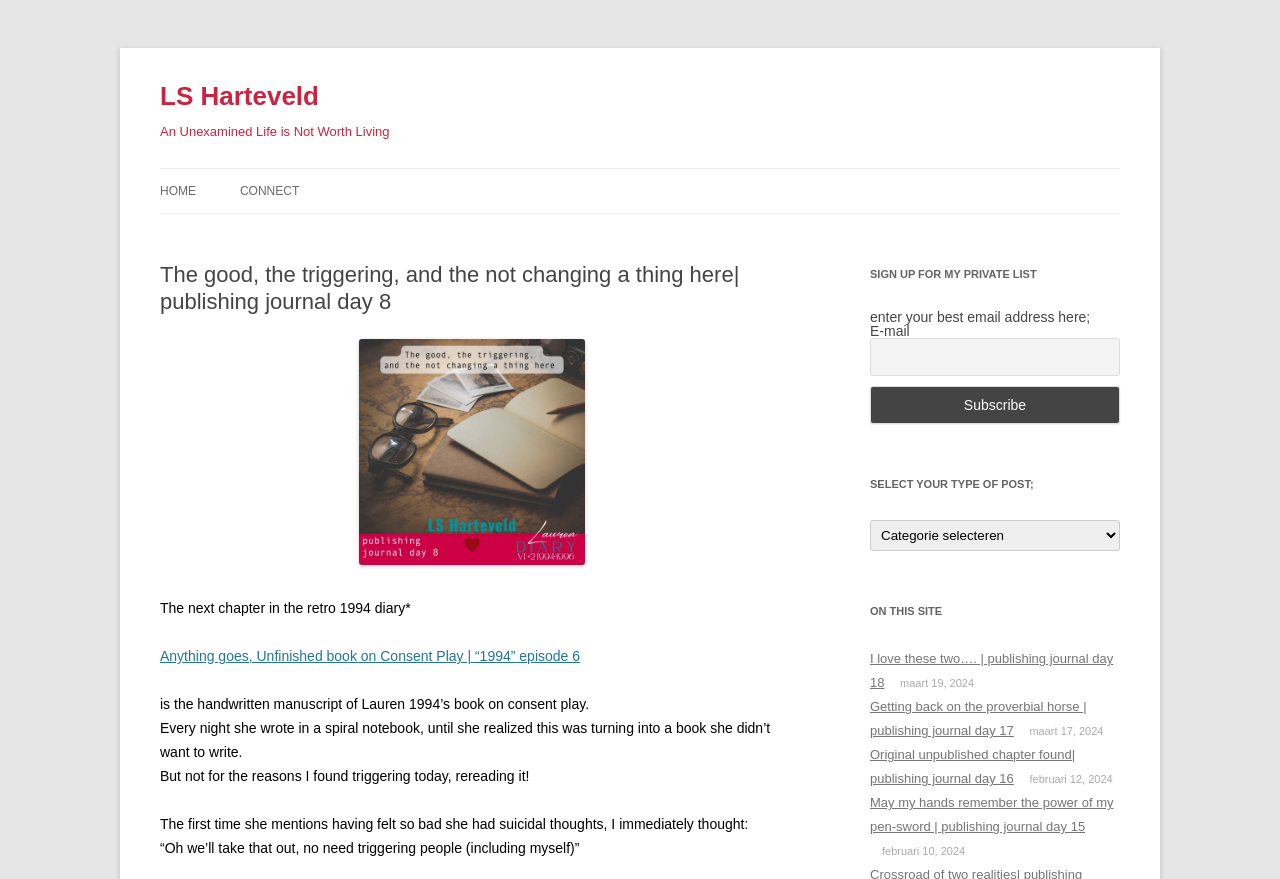How many headings are there on the webpage?
Please look at the screenshot and answer using one word or phrase.

6